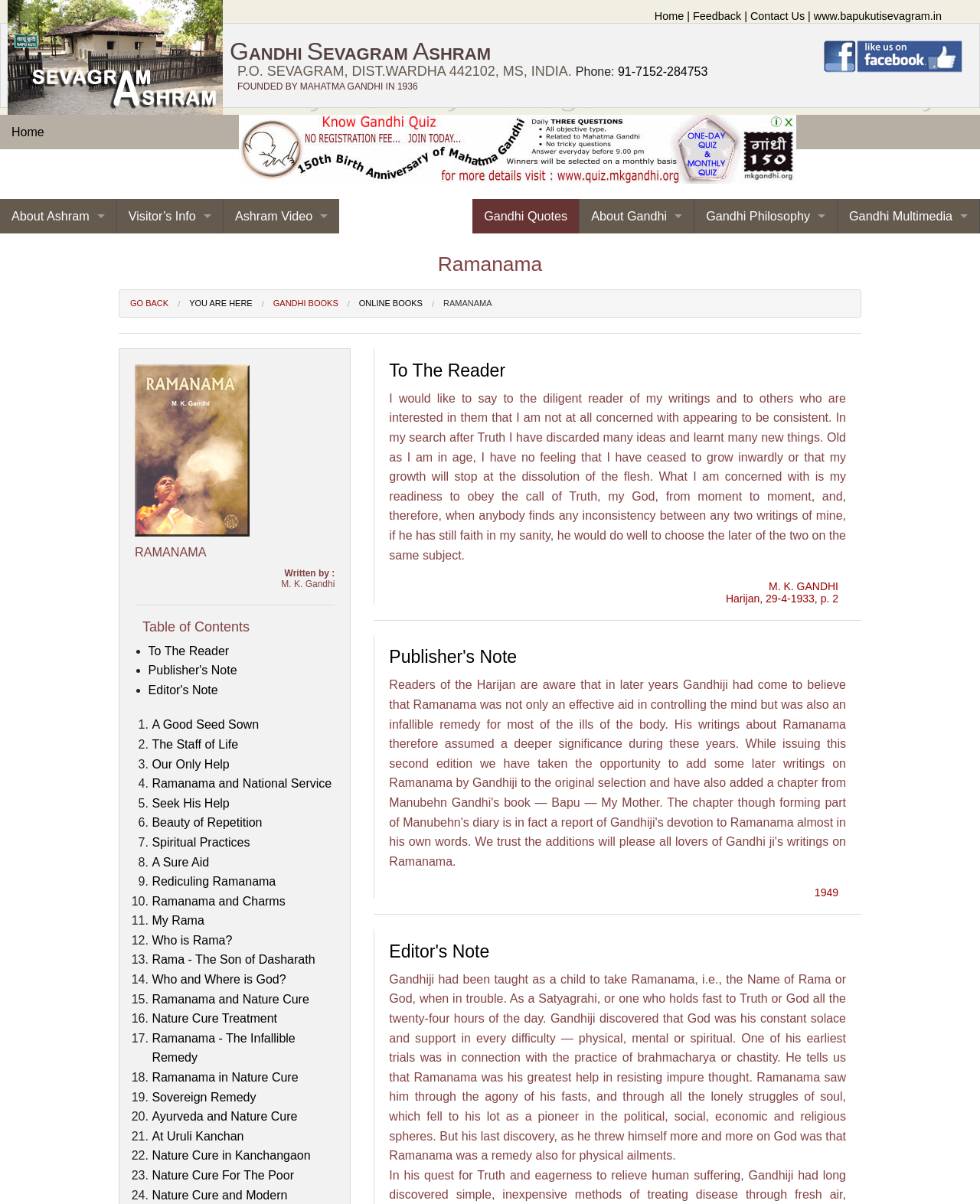Identify the bounding box coordinates of the clickable region to carry out the given instruction: "Read the 'Ramanama' book".

[0.138, 0.303, 0.255, 0.446]